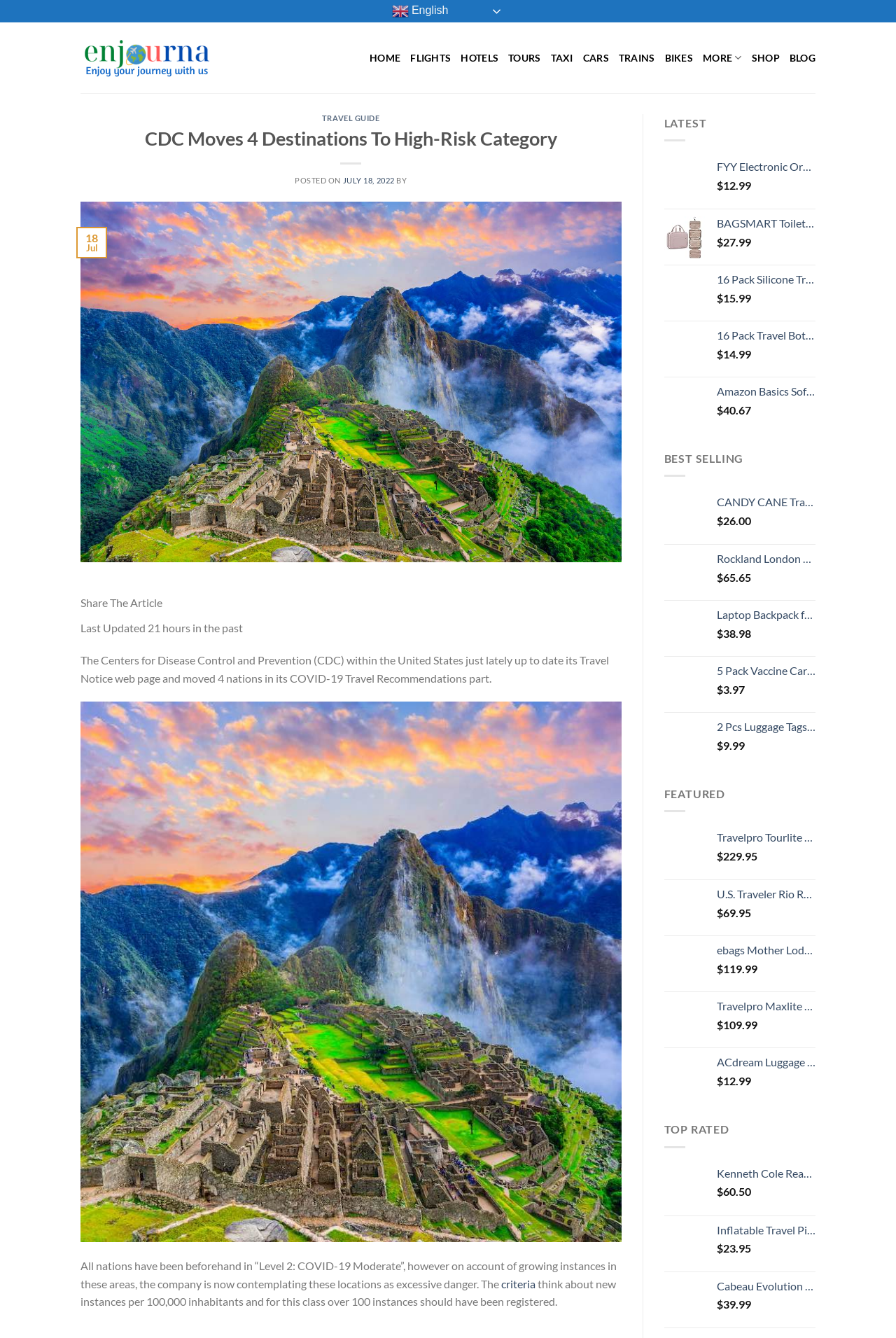Please specify the bounding box coordinates of the element that should be clicked to execute the given instruction: 'click the 'JULY 18, 2022' link'. Ensure the coordinates are four float numbers between 0 and 1, expressed as [left, top, right, bottom].

[0.382, 0.131, 0.441, 0.138]